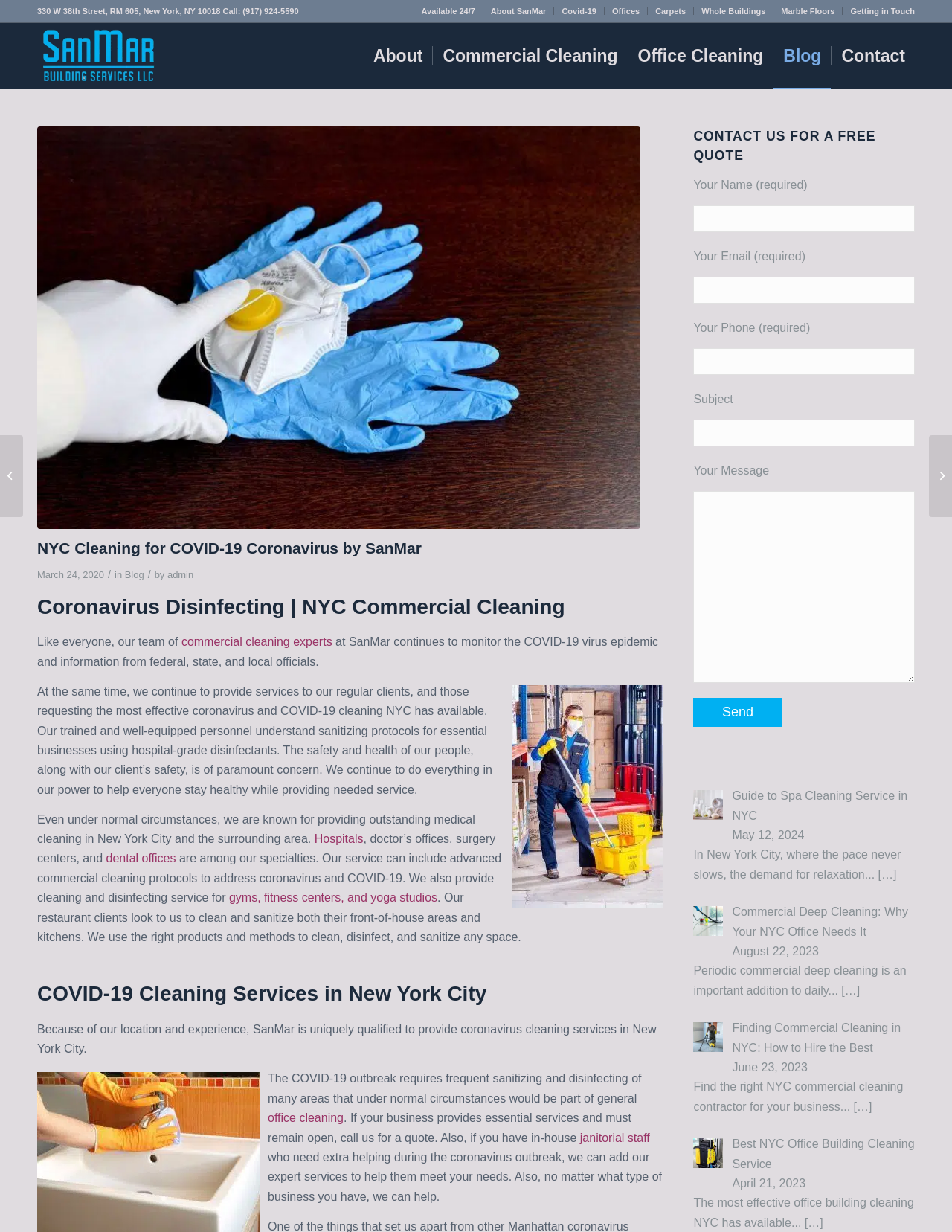Determine the bounding box coordinates for the clickable element to execute this instruction: "Click on the 'About SanMar' menu item". Provide the coordinates as four float numbers between 0 and 1, i.e., [left, top, right, bottom].

[0.508, 0.006, 0.582, 0.012]